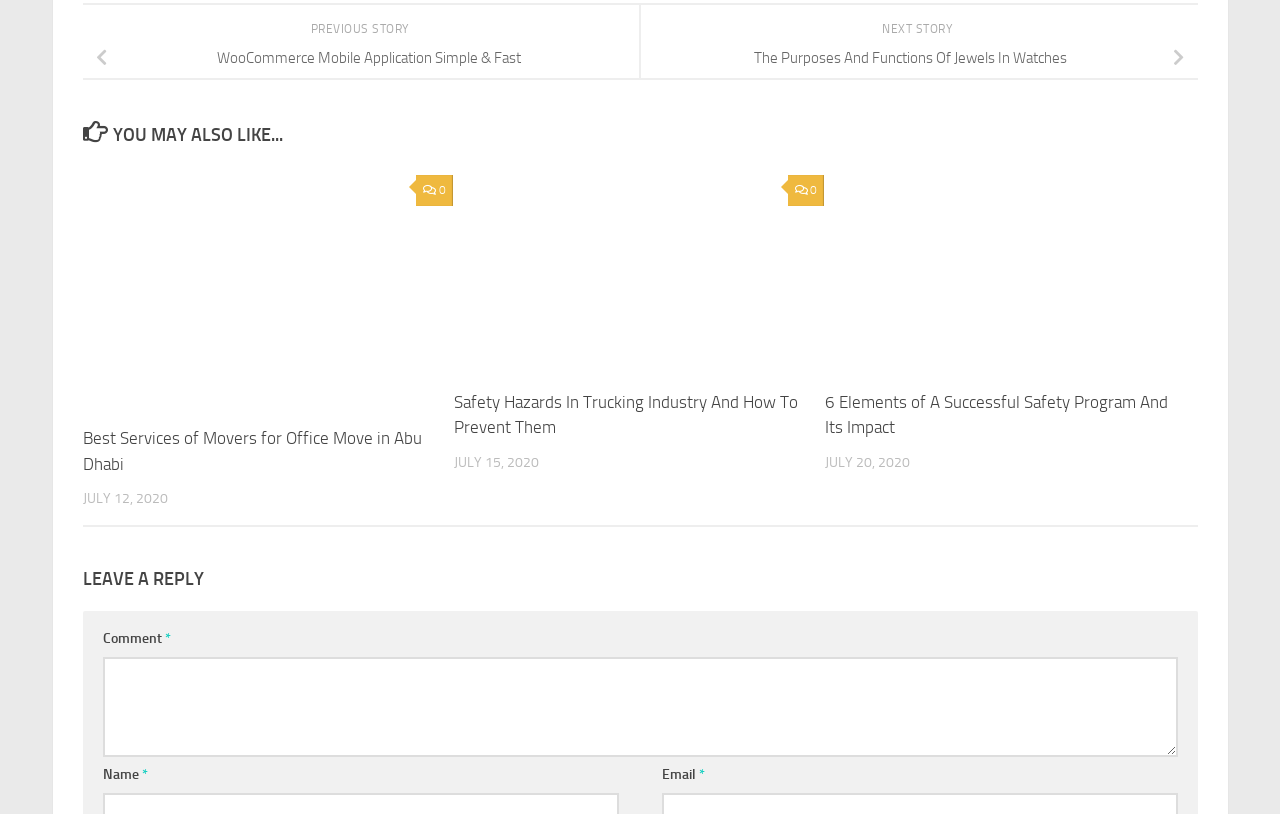Determine the bounding box for the UI element that matches this description: "parent_node: Comment * name="comment"".

[0.08, 0.807, 0.92, 0.93]